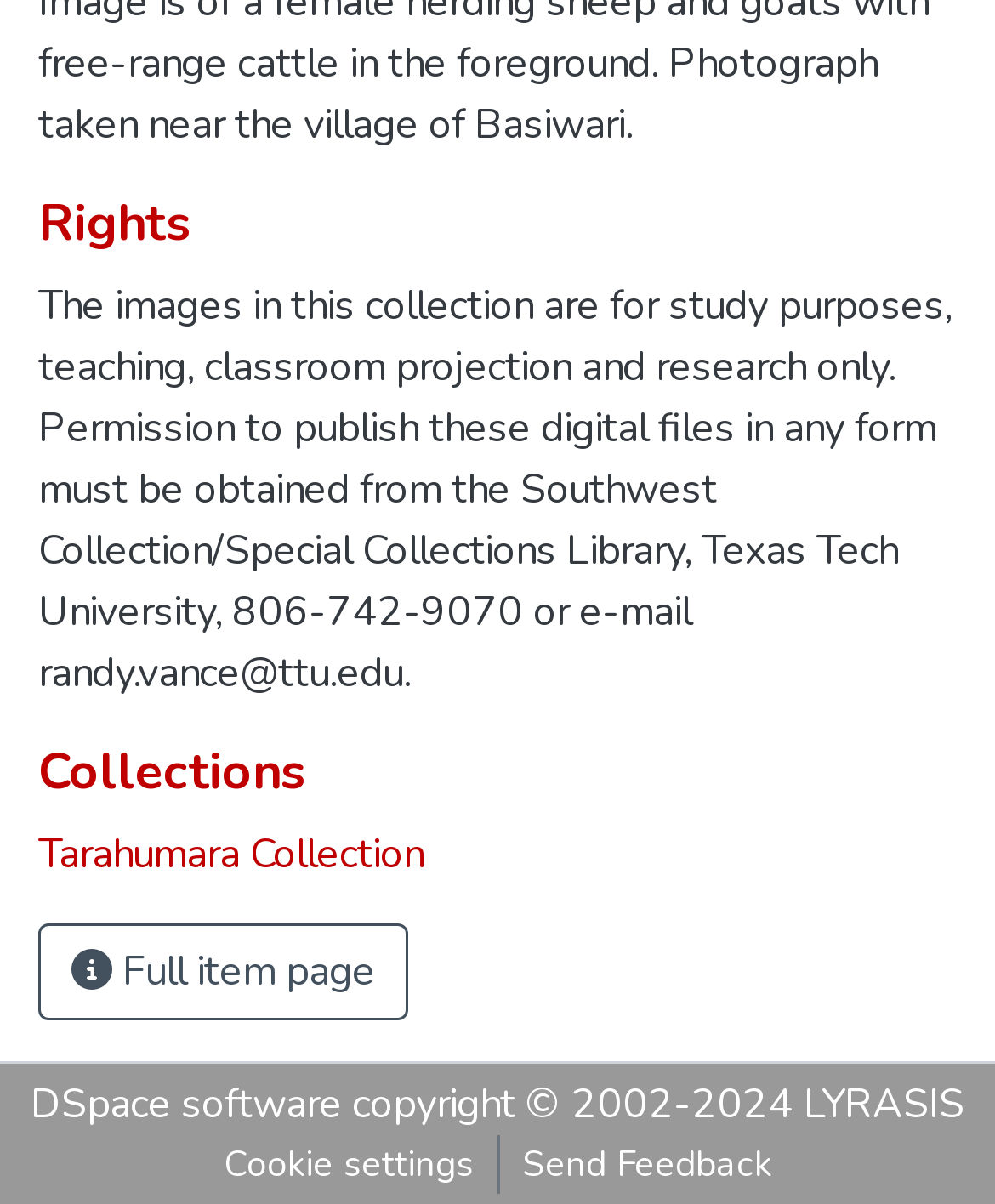Give a one-word or short phrase answer to this question: 
What is the copyright year range?

2002-2024